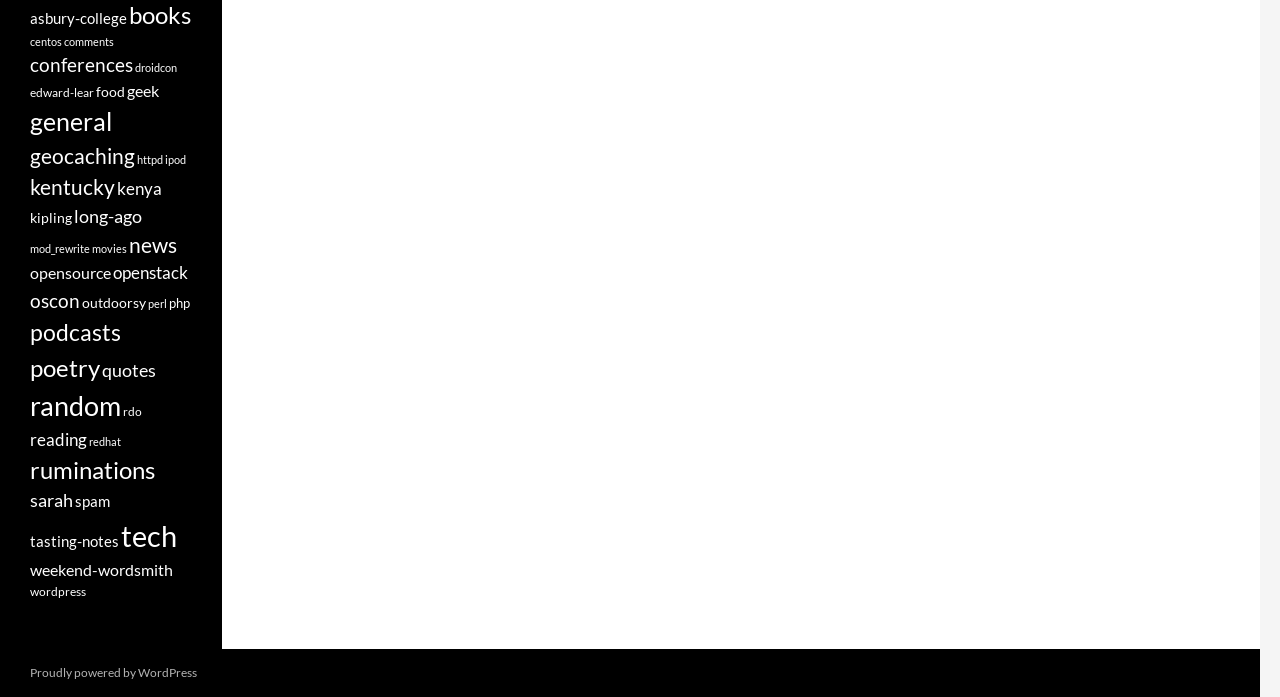Determine the bounding box coordinates of the region that needs to be clicked to achieve the task: "explore tech".

[0.095, 0.744, 0.138, 0.794]